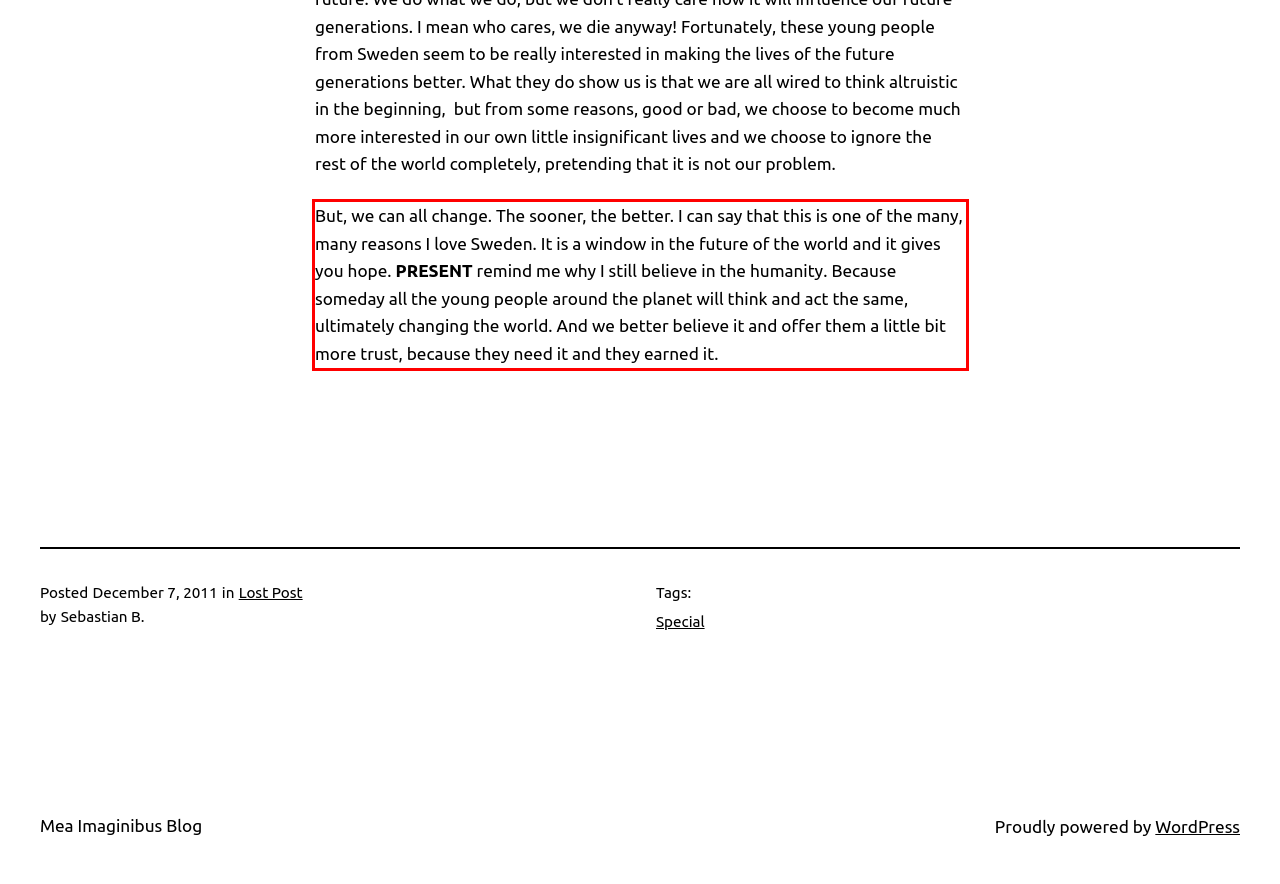Please perform OCR on the text within the red rectangle in the webpage screenshot and return the text content.

But, we can all change. The sooner, the better. I can say that this is one of the many, many reasons I love Sweden. It is a window in the future of the world and it gives you hope. PRESENT remind me why I still believe in the humanity. Because someday all the young people around the planet will think and act the same, ultimately changing the world. And we better believe it and offer them a little bit more trust, because they need it and they earned it.